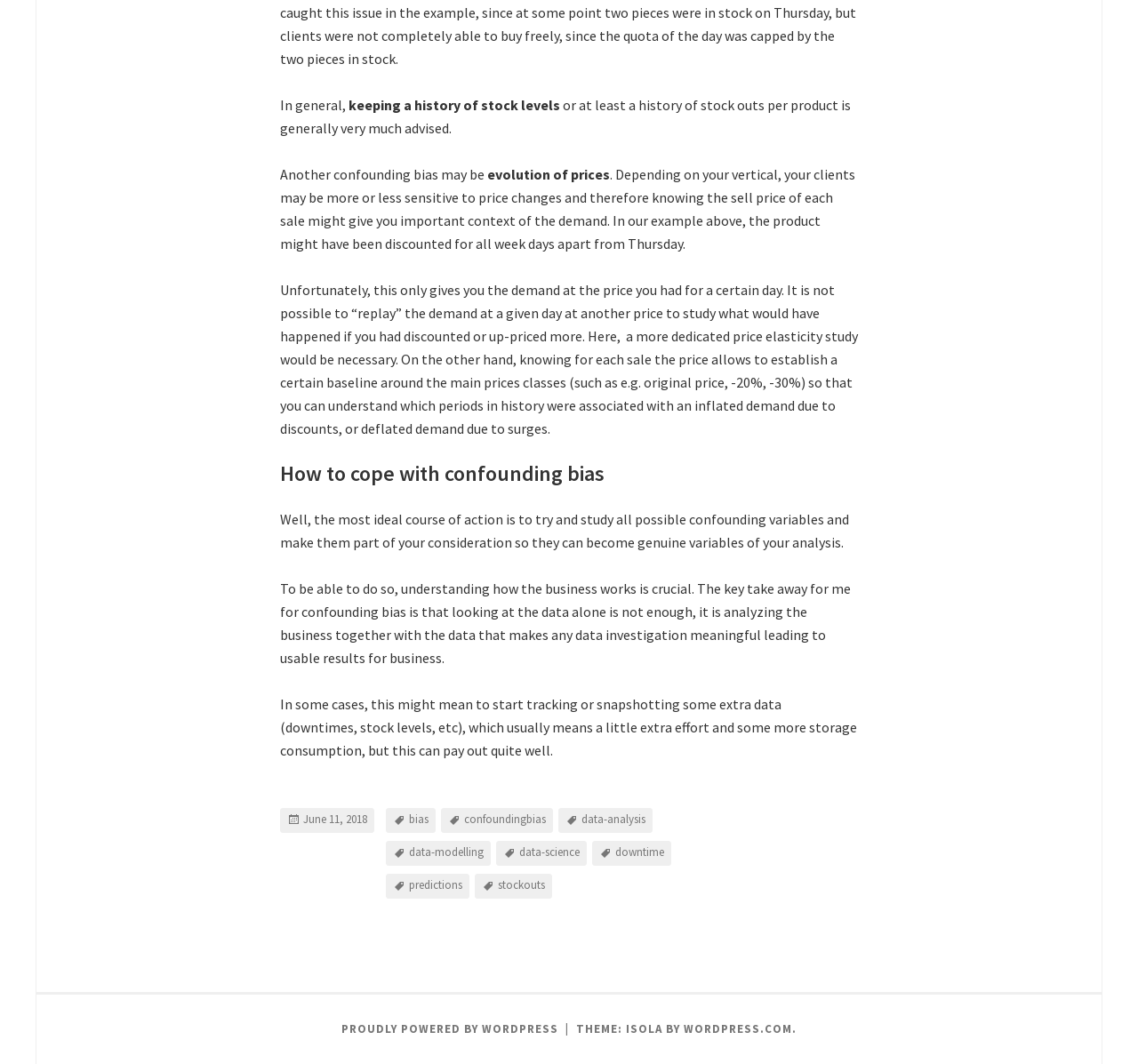Bounding box coordinates are specified in the format (top-left x, top-left y, bottom-right x, bottom-right y). All values are floating point numbers bounded between 0 and 1. Please provide the bounding box coordinate of the region this sentence describes: June 11, 2018April 28, 2019

[0.246, 0.759, 0.329, 0.783]